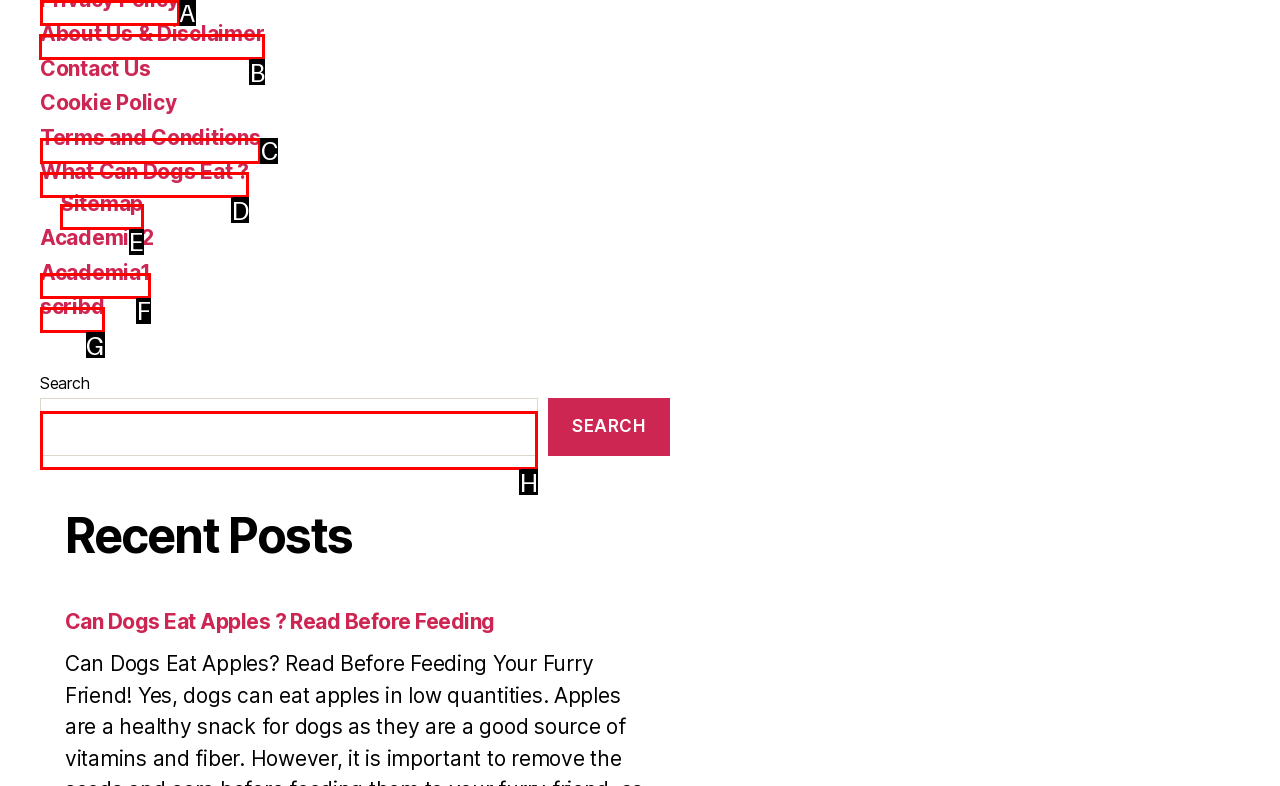For the task: visit the about us page, identify the HTML element to click.
Provide the letter corresponding to the right choice from the given options.

B